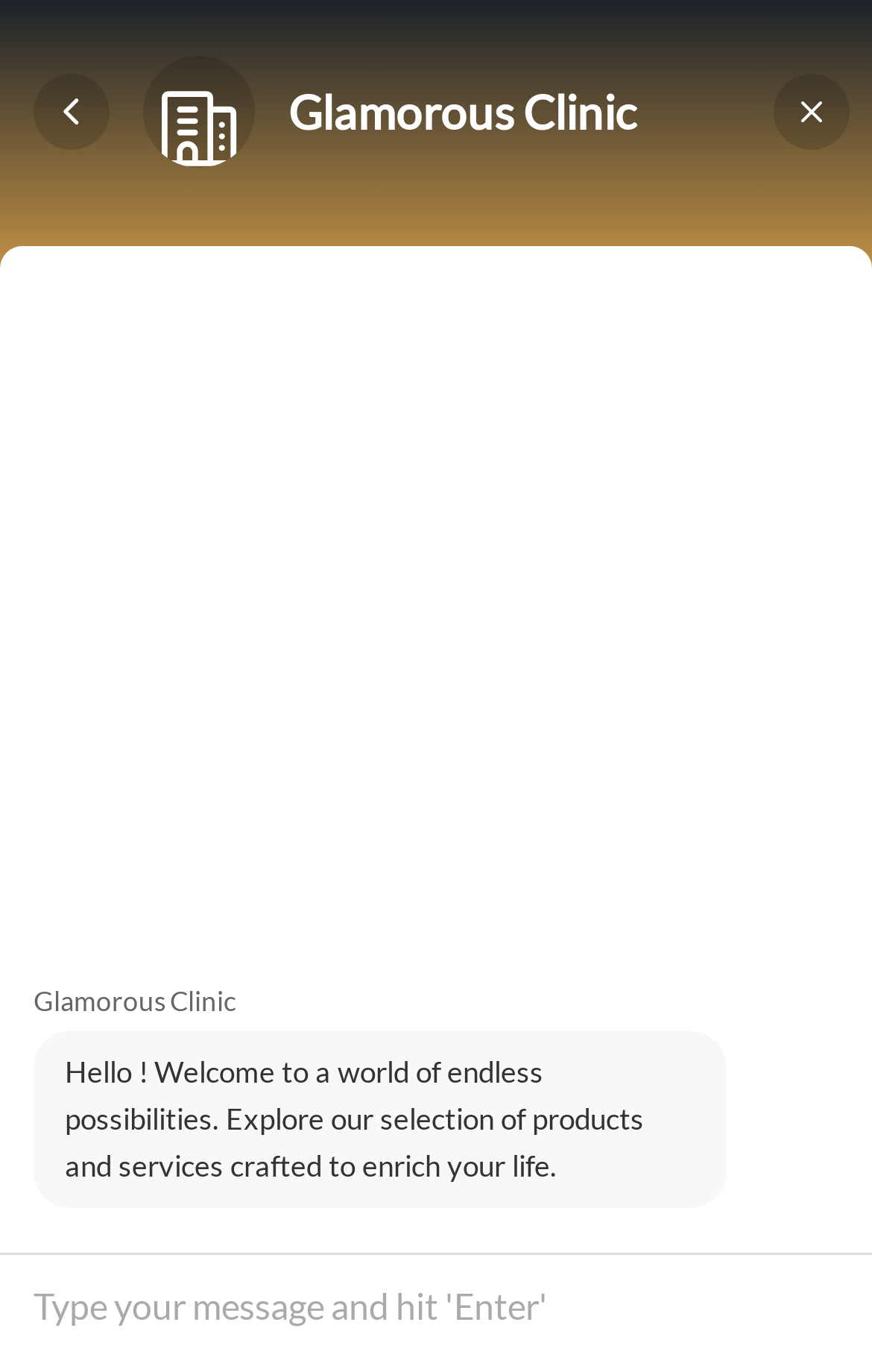Please identify the coordinates of the bounding box for the clickable region that will accomplish this instruction: "Search for something".

[0.036, 0.023, 0.119, 0.068]